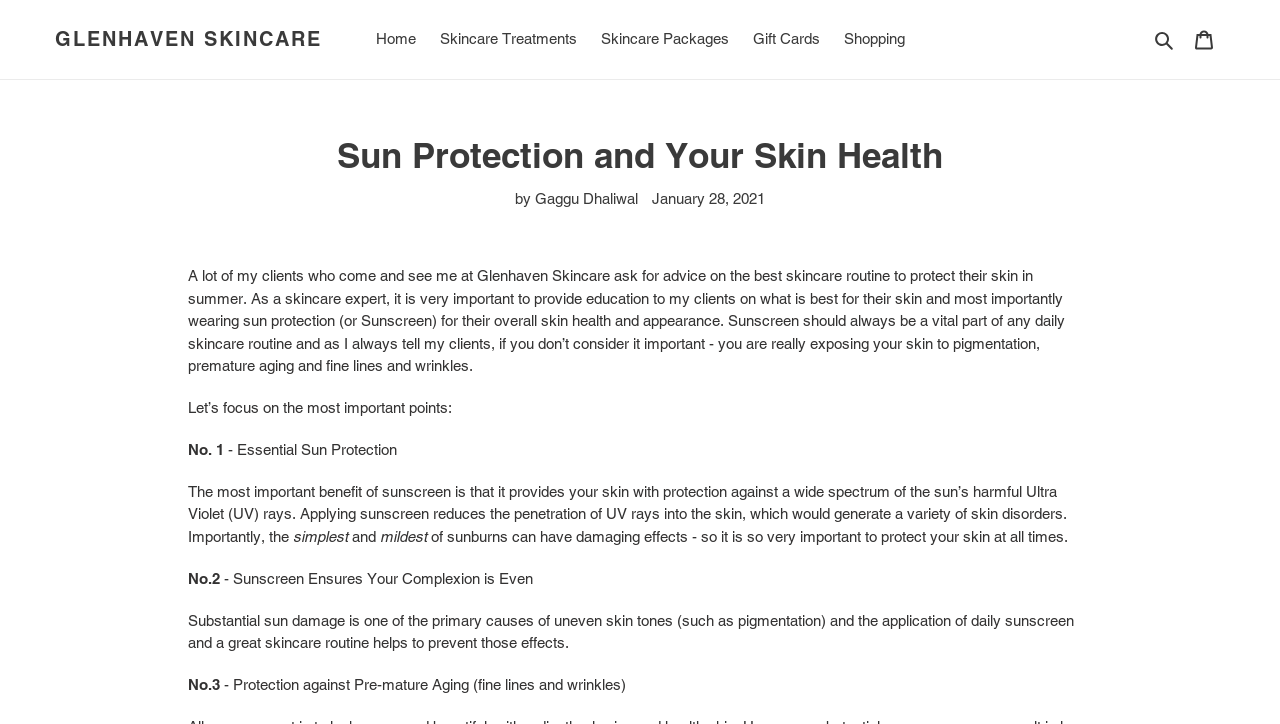What is the main heading displayed on the webpage? Please provide the text.

Sun Protection and Your Skin Health